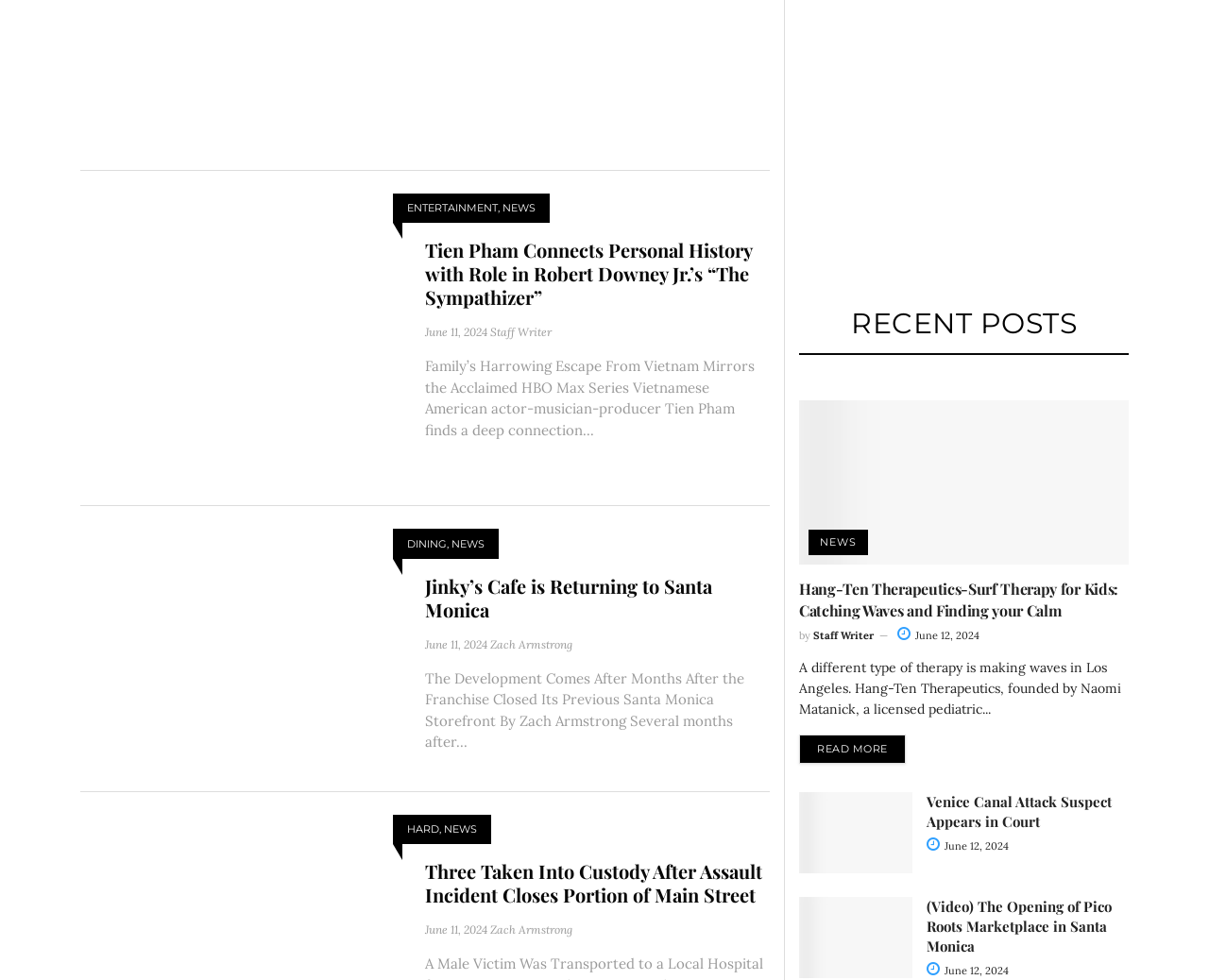Kindly determine the bounding box coordinates of the area that needs to be clicked to fulfill this instruction: "Read more about Hang-Ten Therapeutics-Surf Therapy for Kids".

[0.661, 0.749, 0.749, 0.78]